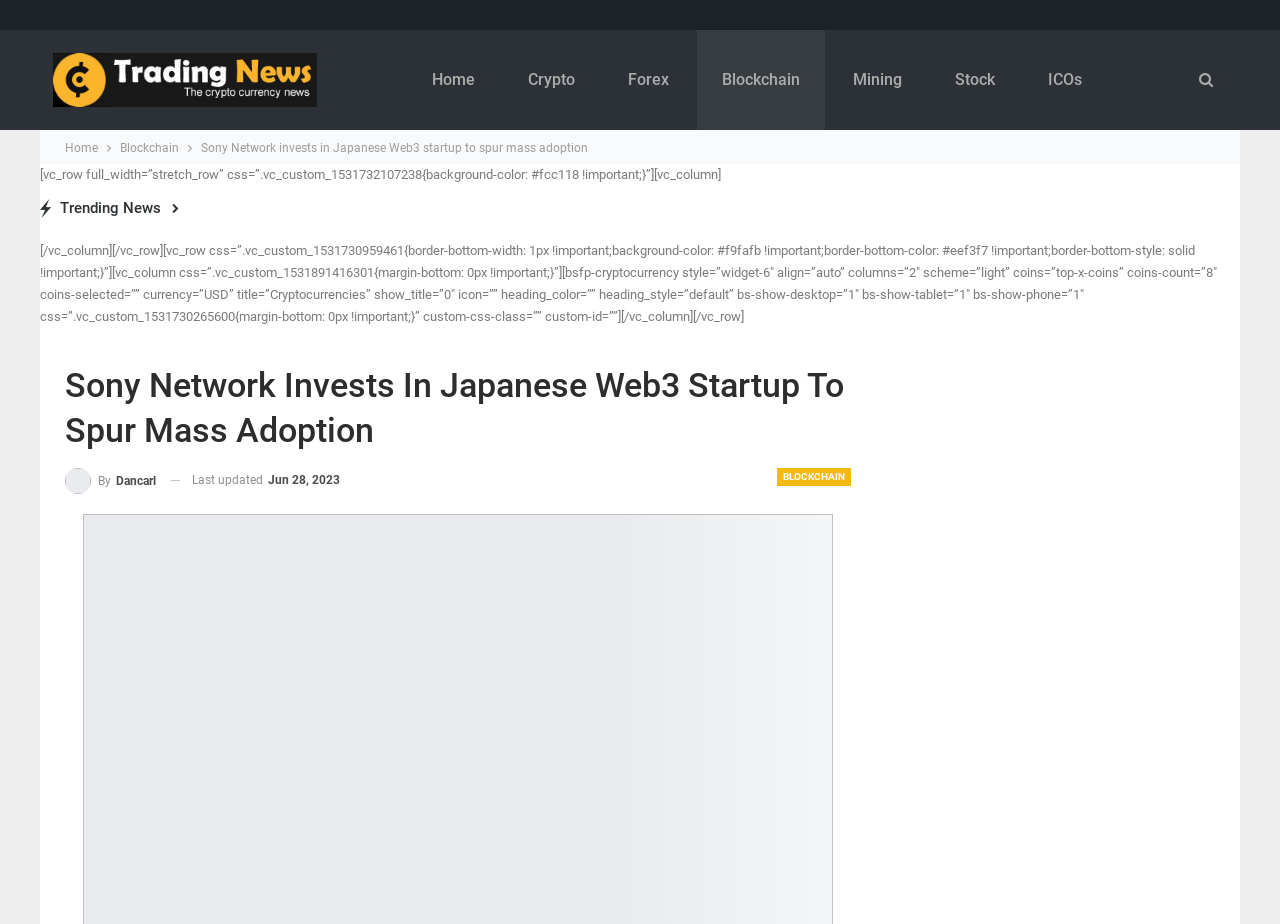Locate the bounding box coordinates for the element described below: "By dancarl". The coordinates must be four float values between 0 and 1, formatted as [left, top, right, bottom].

[0.051, 0.505, 0.122, 0.534]